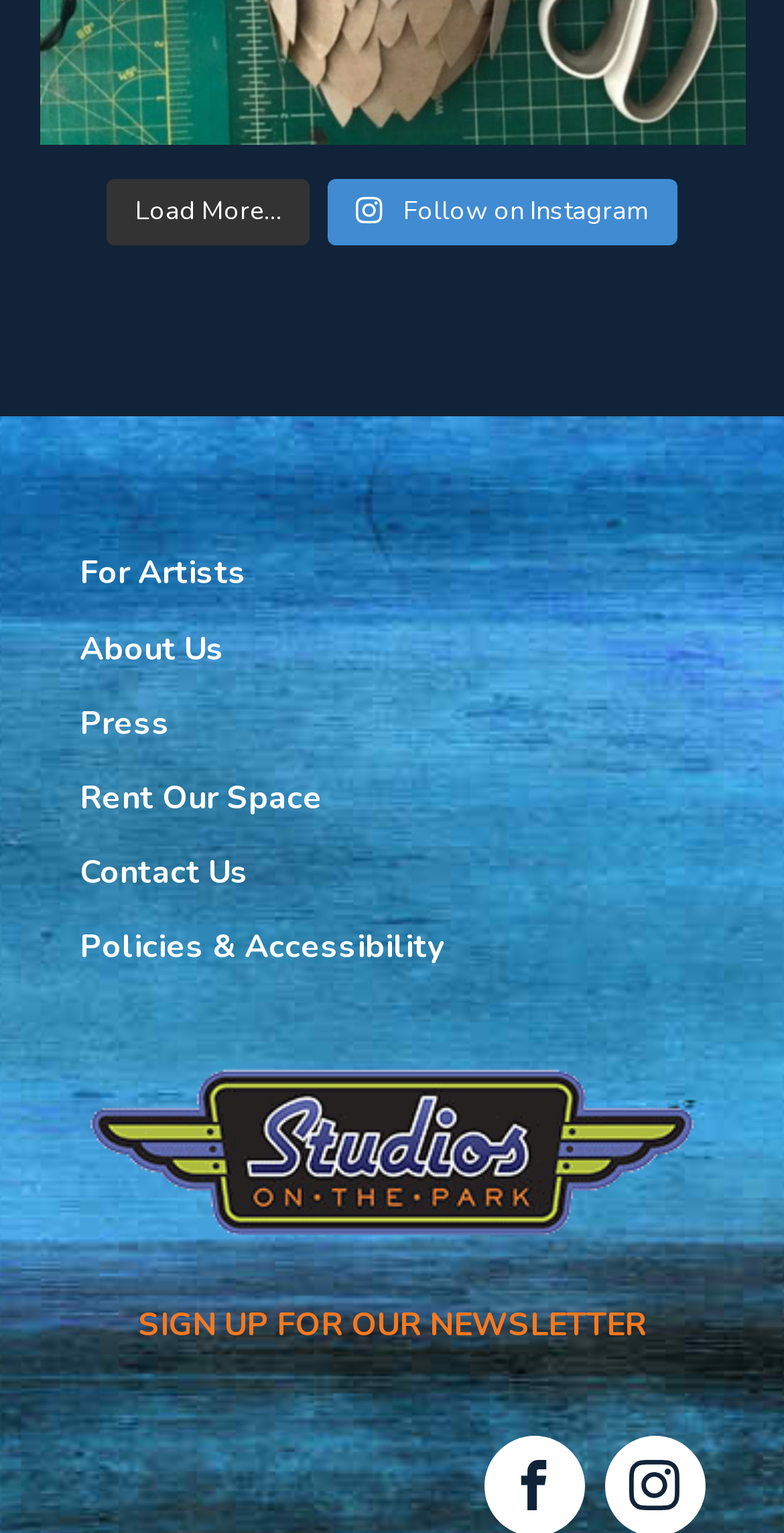Determine the bounding box coordinates for the clickable element to execute this instruction: "Follow on Instagram". Provide the coordinates as four float numbers between 0 and 1, i.e., [left, top, right, bottom].

[0.419, 0.117, 0.863, 0.16]